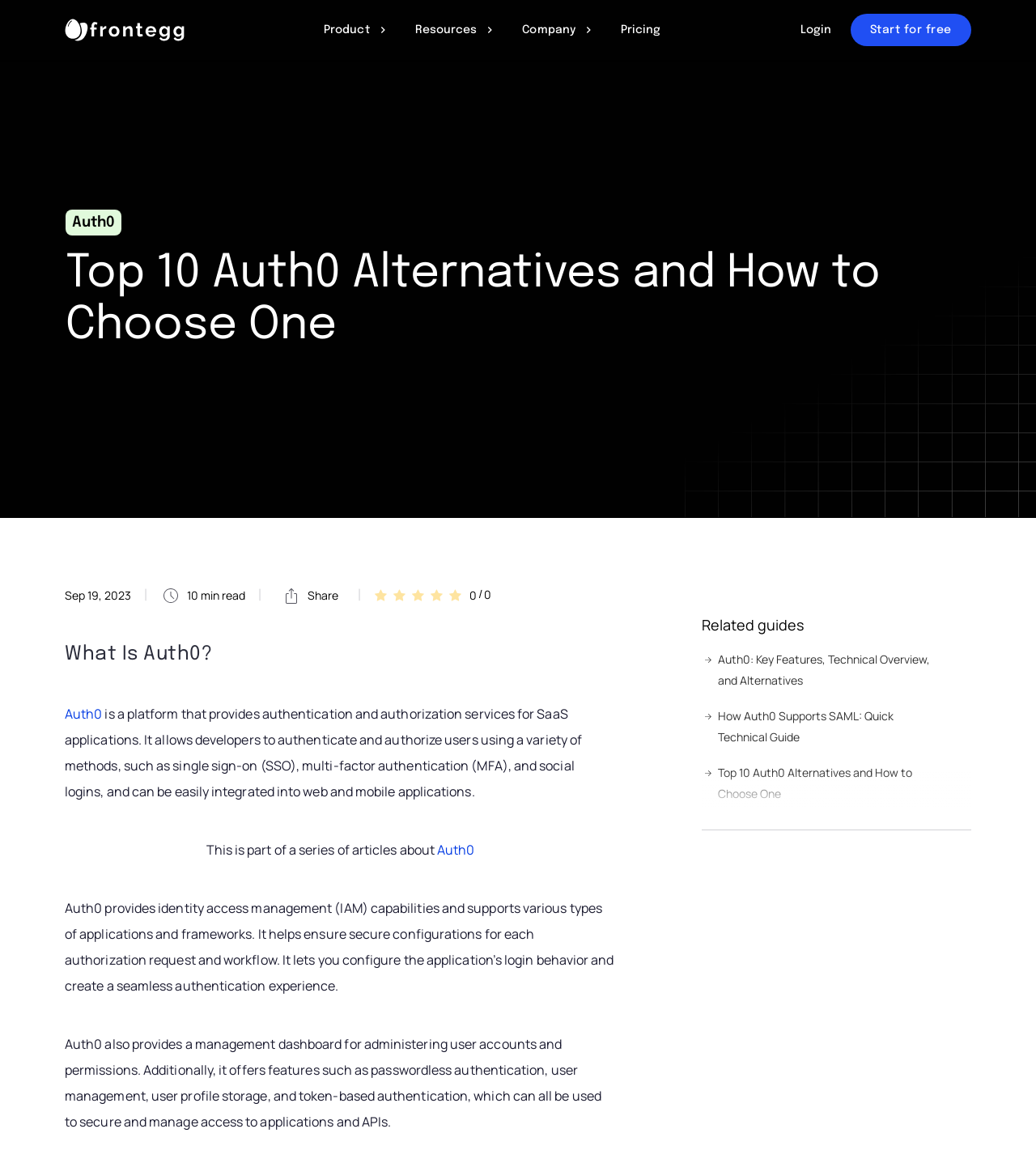How many minutes does it take to read the article?
Answer the question with a single word or phrase derived from the image.

10